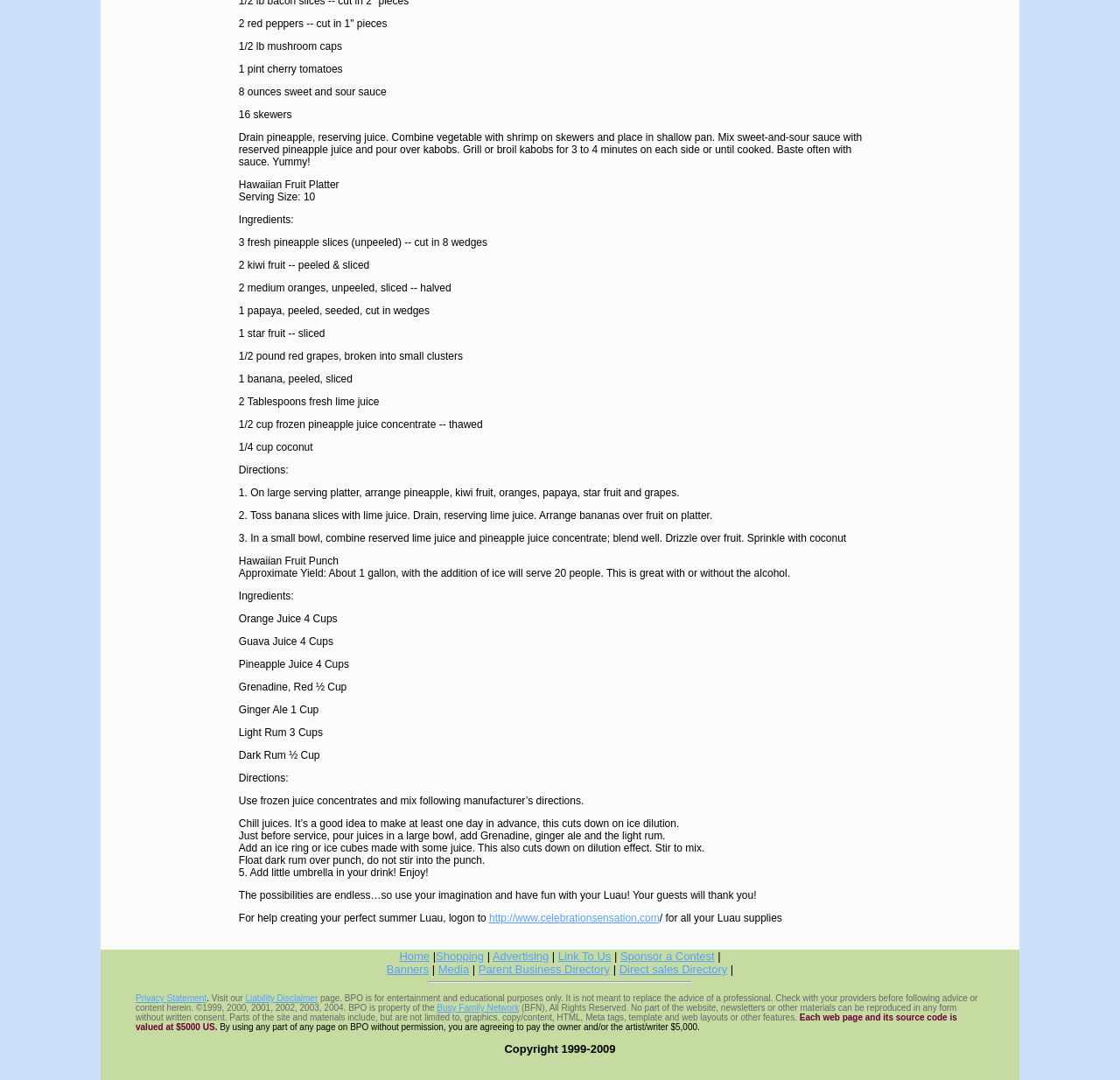Please provide a comprehensive answer to the question based on the screenshot: What is the recommended way to chill the juices for the Hawaiian Fruit Punch?

The directions for the Hawaiian Fruit Punch suggest making it at least one day in advance to cut down on ice dilution, implying that this is the recommended way to chill the juices.